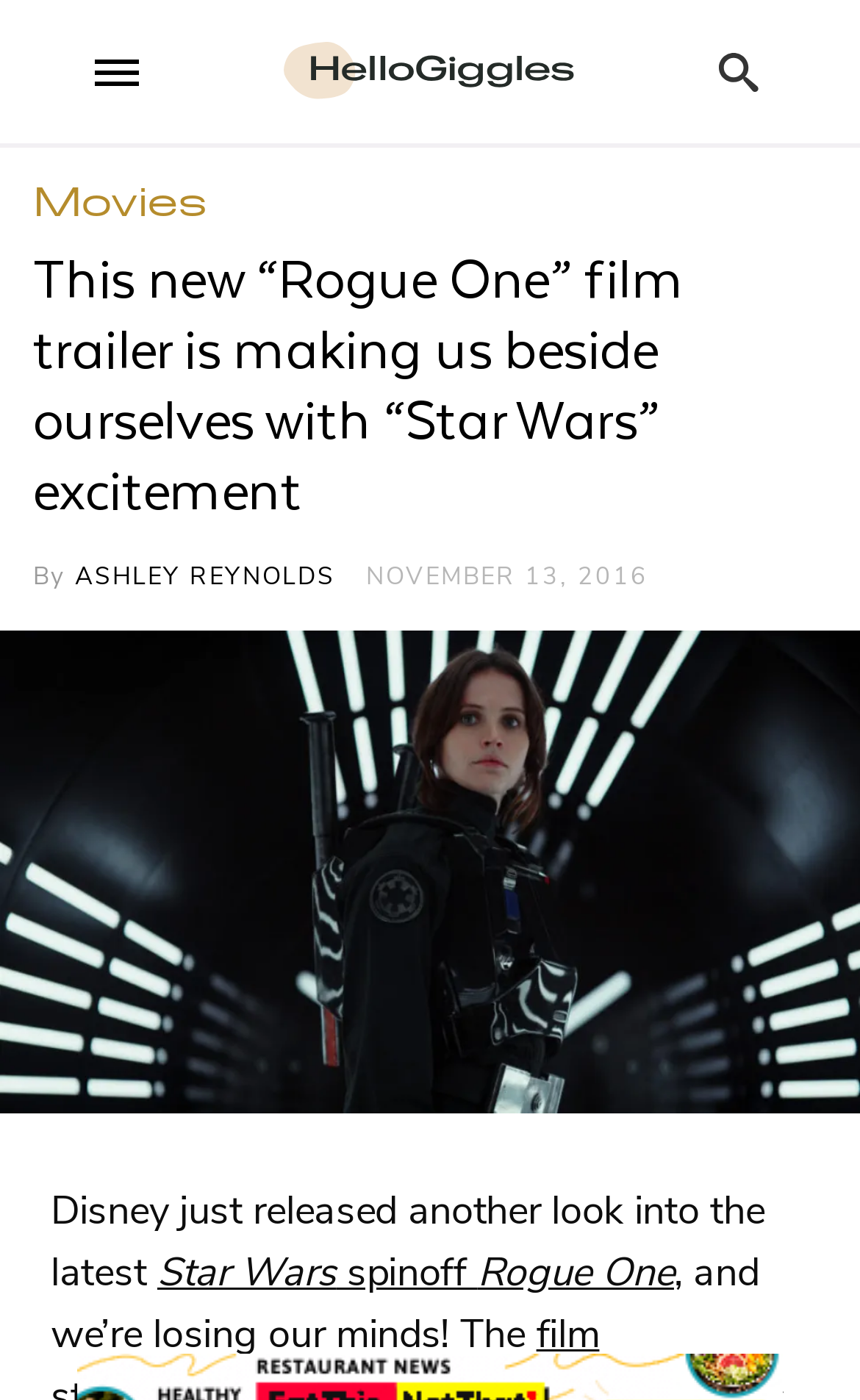Please provide a one-word or short phrase answer to the question:
What is the name of the Star Wars spinoff film?

Rogue One